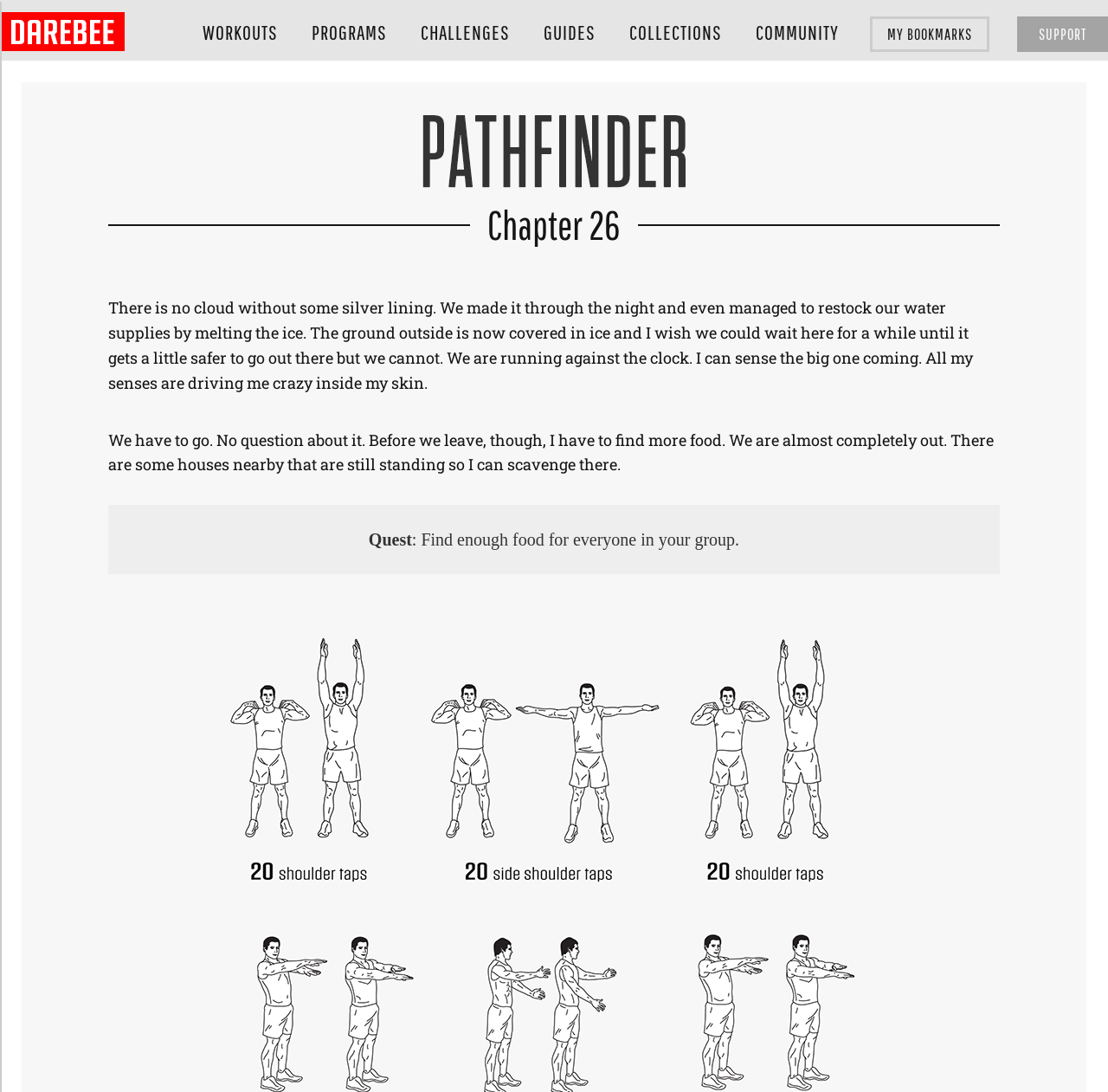Determine the bounding box coordinates of the target area to click to execute the following instruction: "visit COMMUNITY section."

[0.668, 0.018, 0.771, 0.04]